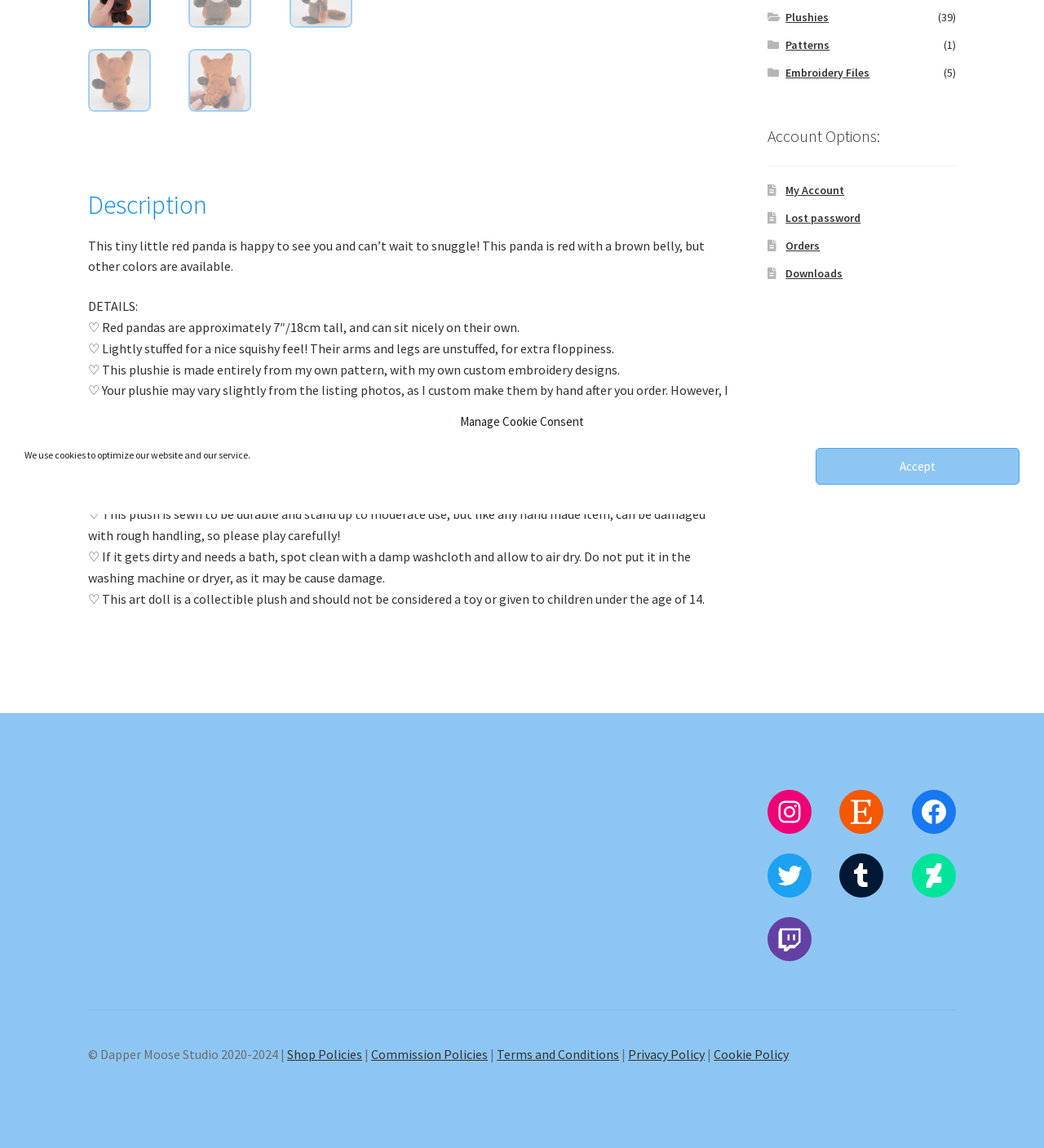Please specify the bounding box coordinates in the format (top-left x, top-left y, bottom-right x, bottom-right y), with values ranging from 0 to 1. Identify the bounding box for the UI component described as follows: Facebook

[0.873, 0.688, 0.916, 0.726]